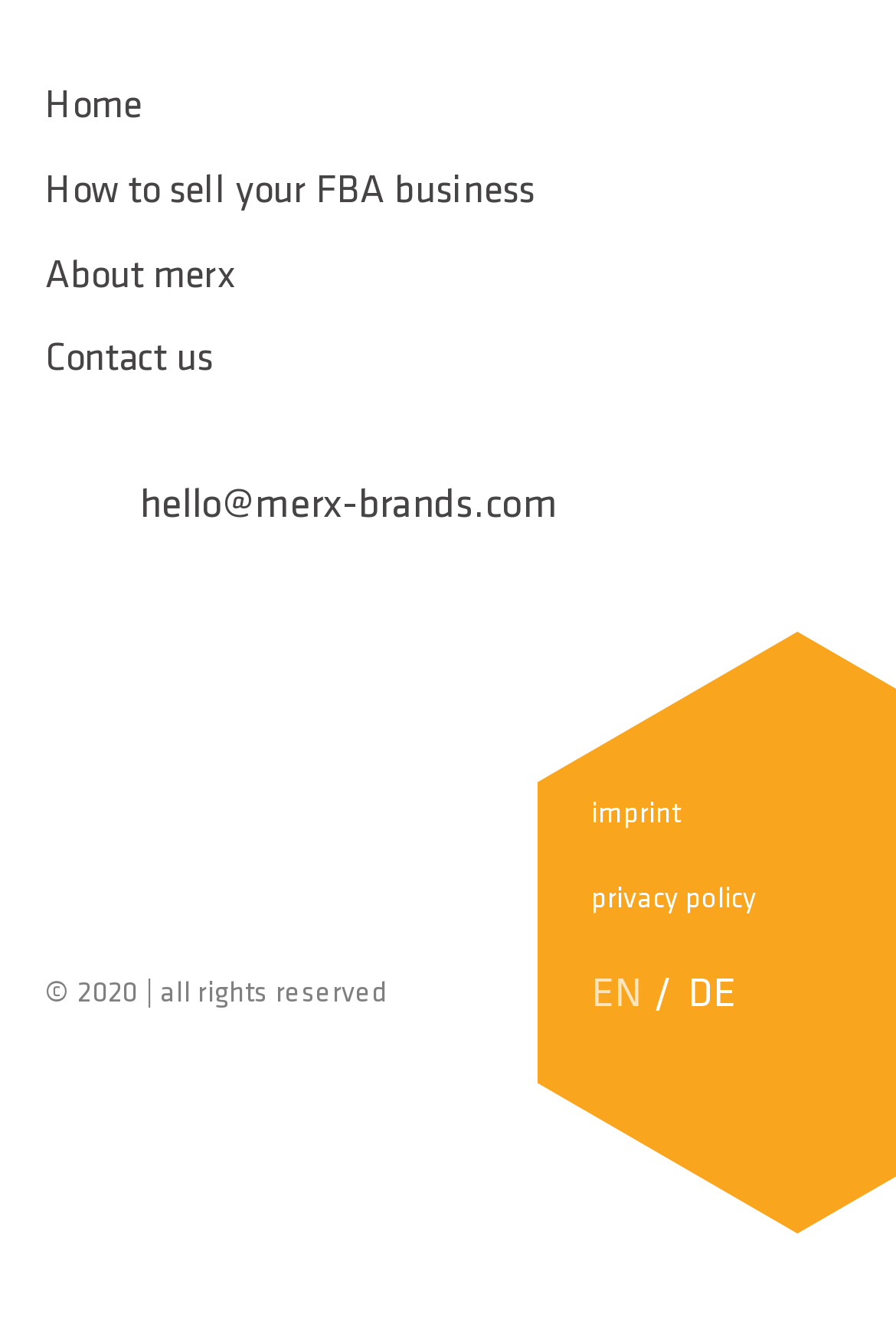Please respond to the question using a single word or phrase:
How many social media icons are present on the webpage?

2